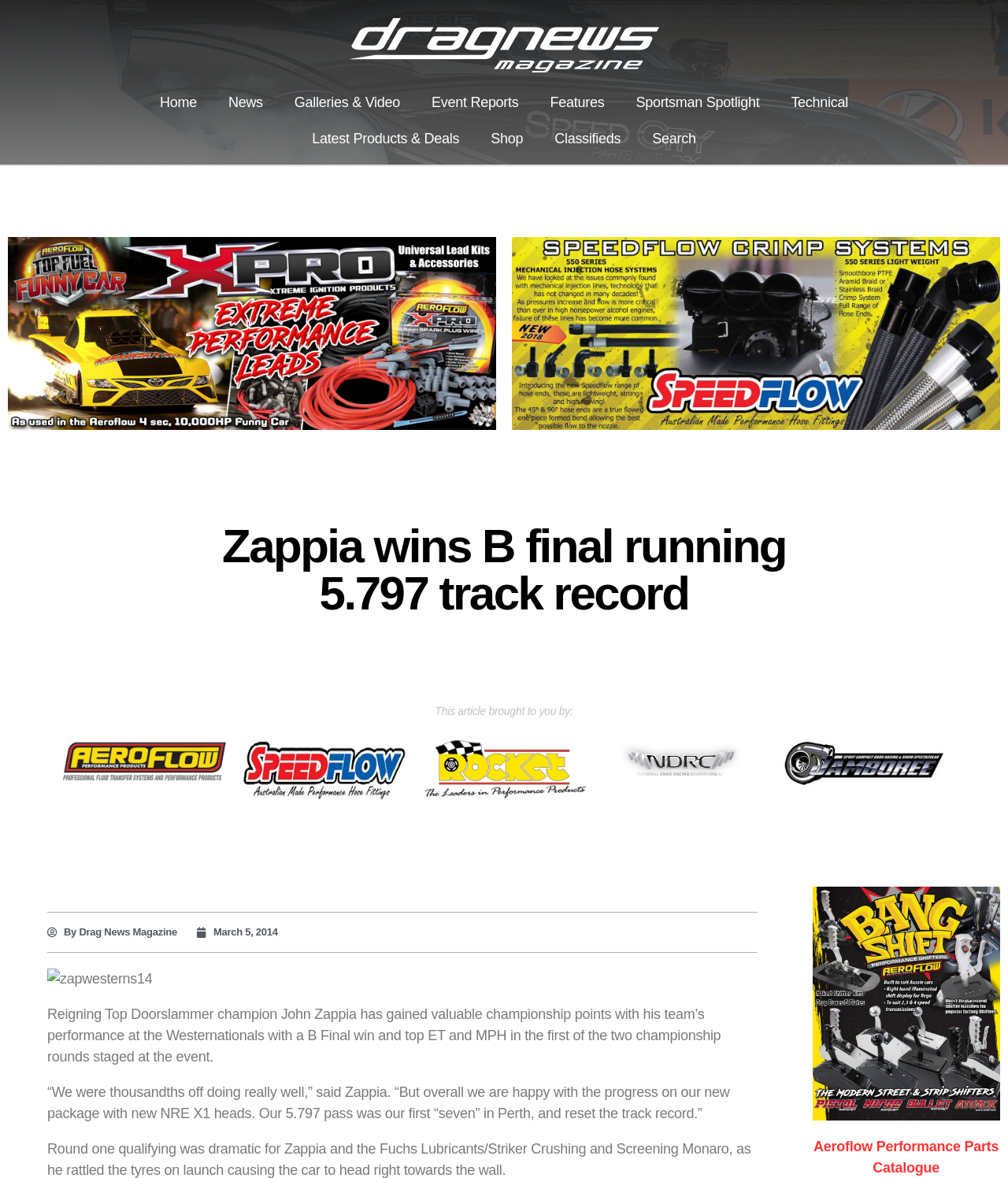Analyze the image and answer the question with as much detail as possible: 
What is John Zappia's championship title?

The webpage mentions that John Zappia is the 'Reigning Top Doorslammer champion', which indicates that his championship title is Top Doorslammer.